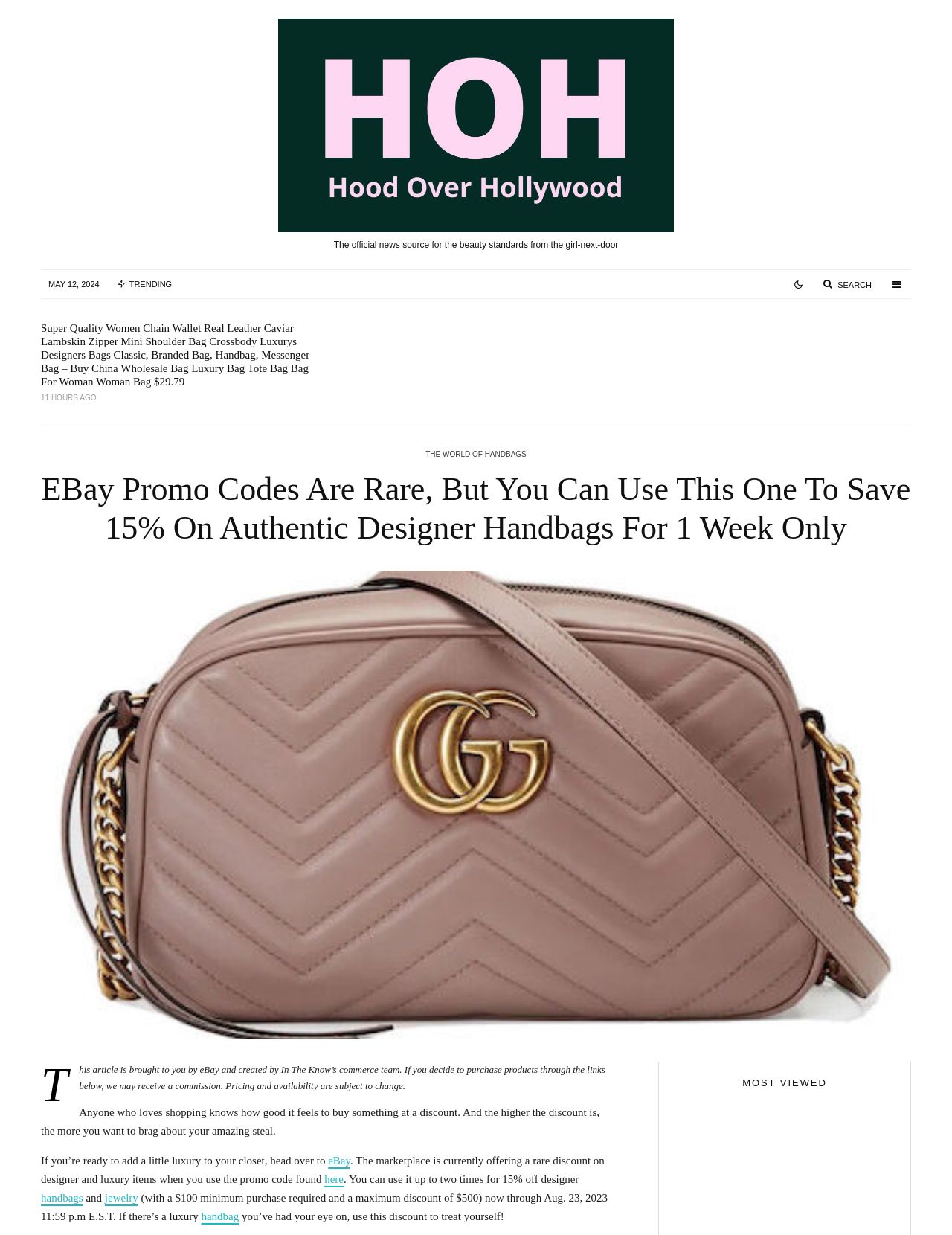Please specify the bounding box coordinates of the clickable section necessary to execute the following command: "Visit eBay".

[0.345, 0.935, 0.368, 0.945]